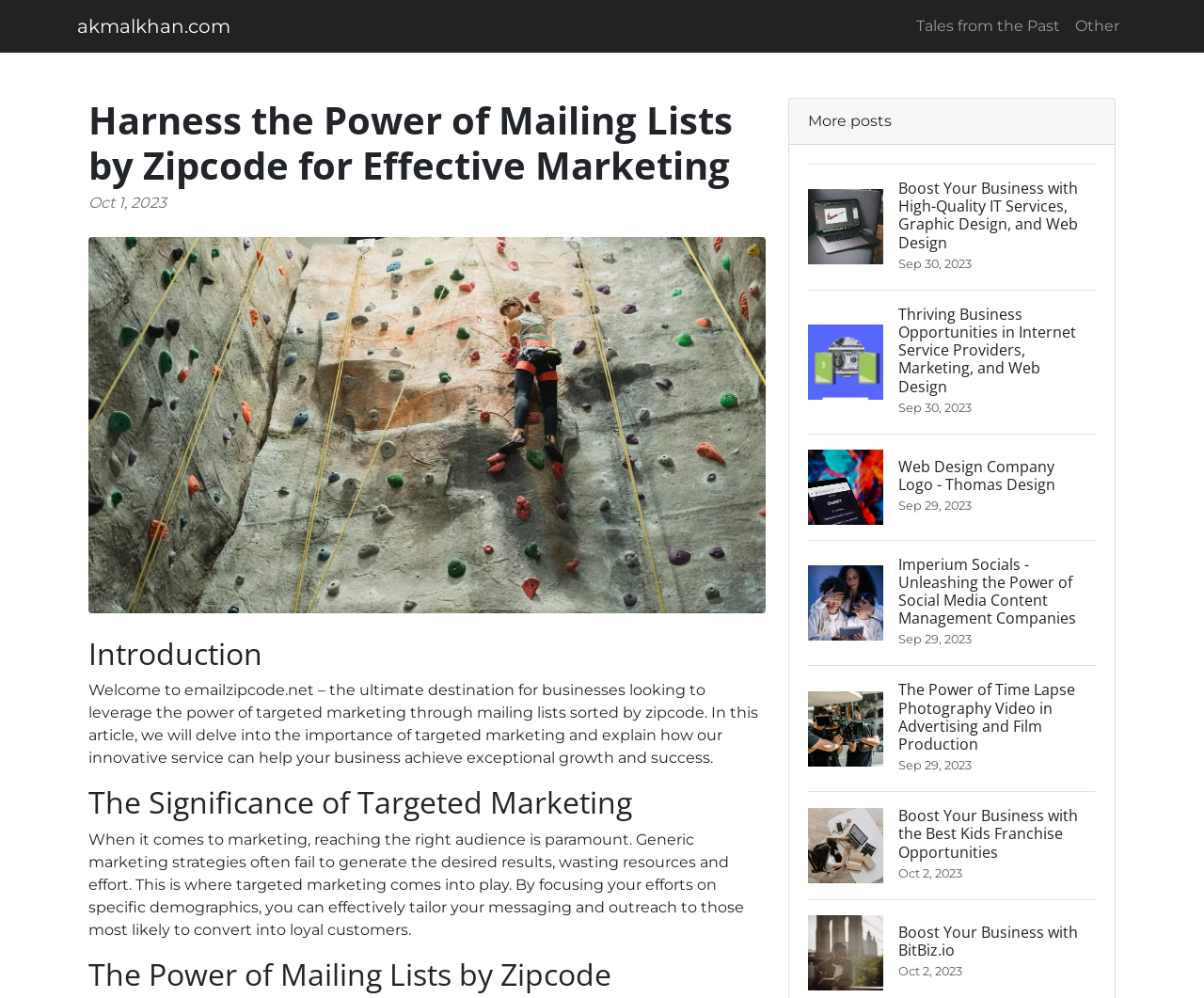Find the bounding box coordinates of the element to click in order to complete this instruction: "View more posts". The bounding box coordinates must be four float numbers between 0 and 1, denoted as [left, top, right, bottom].

[0.671, 0.112, 0.741, 0.13]